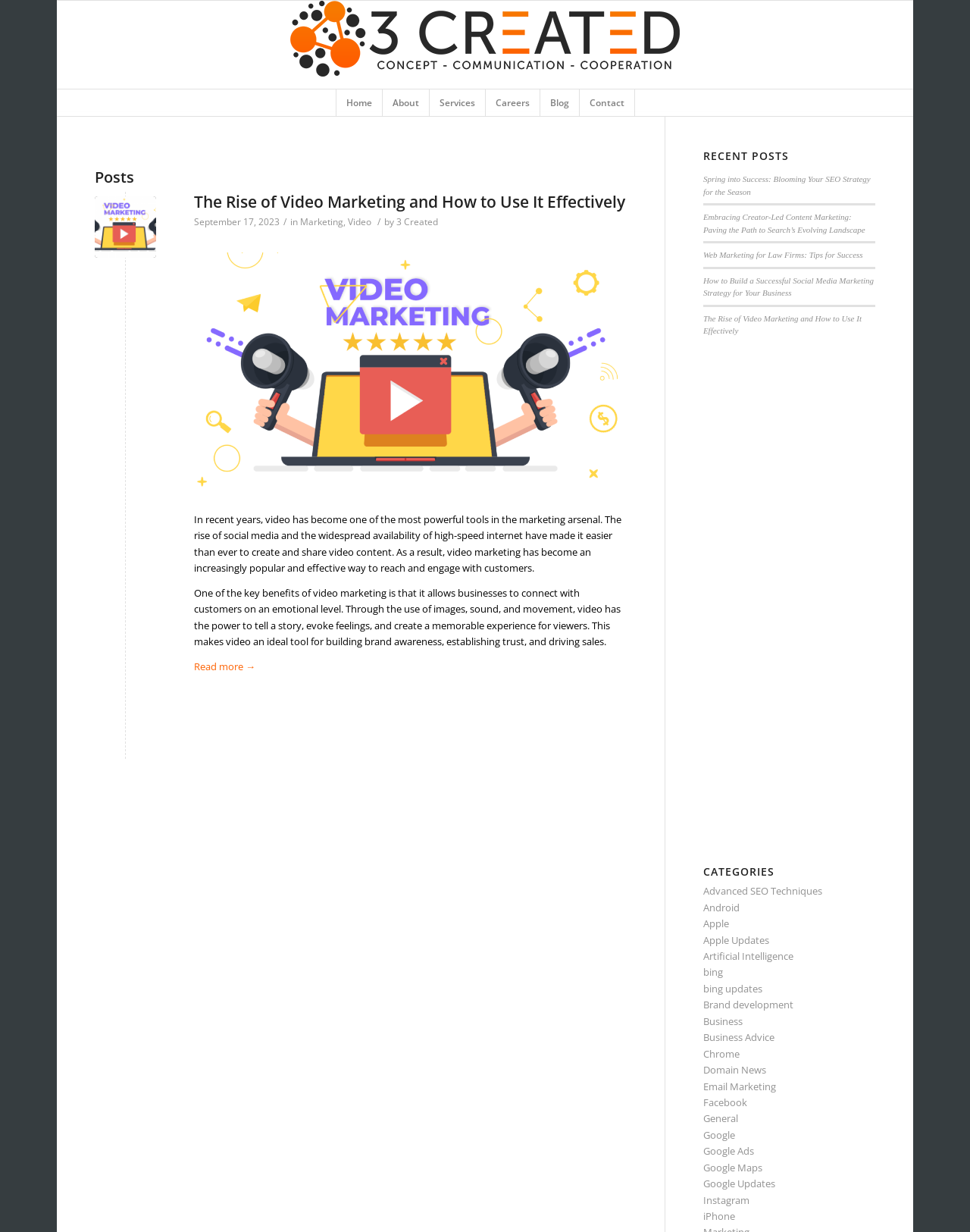What is the date of the first article?
Please respond to the question with a detailed and informative answer.

The date of the first article can be found next to the heading, where it is written as 'September 17, 2023', which suggests that the article was published on this date.